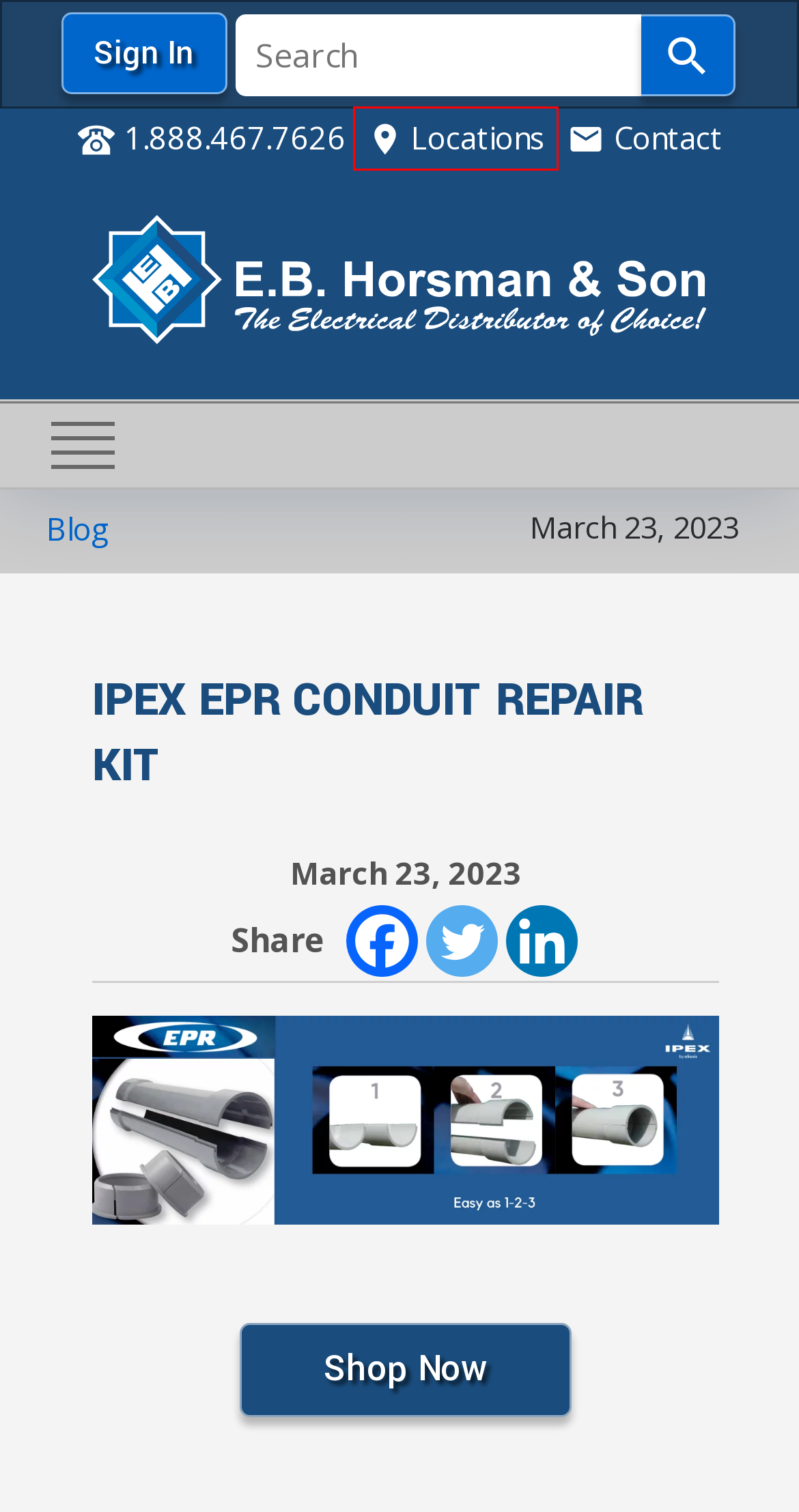Examine the screenshot of the webpage, which includes a red bounding box around an element. Choose the best matching webpage description for the page that will be displayed after clicking the element inside the red bounding box. Here are the candidates:
A. IPEX wins Supplier of the Year 2019 - E.B. Horsman & Son
B. Contact - E.B. Horsman & Son
C. Careers - E.B. Horsman & Son
D. Blogs - E.B. Horsman & Son
E. SignIn - E.B. Horsman & Son
F. Store Locations | E.B. Horsman
G. Application - E.B. Horsman & Son
H. PVC Conduit - E.B Horsman & Son

F